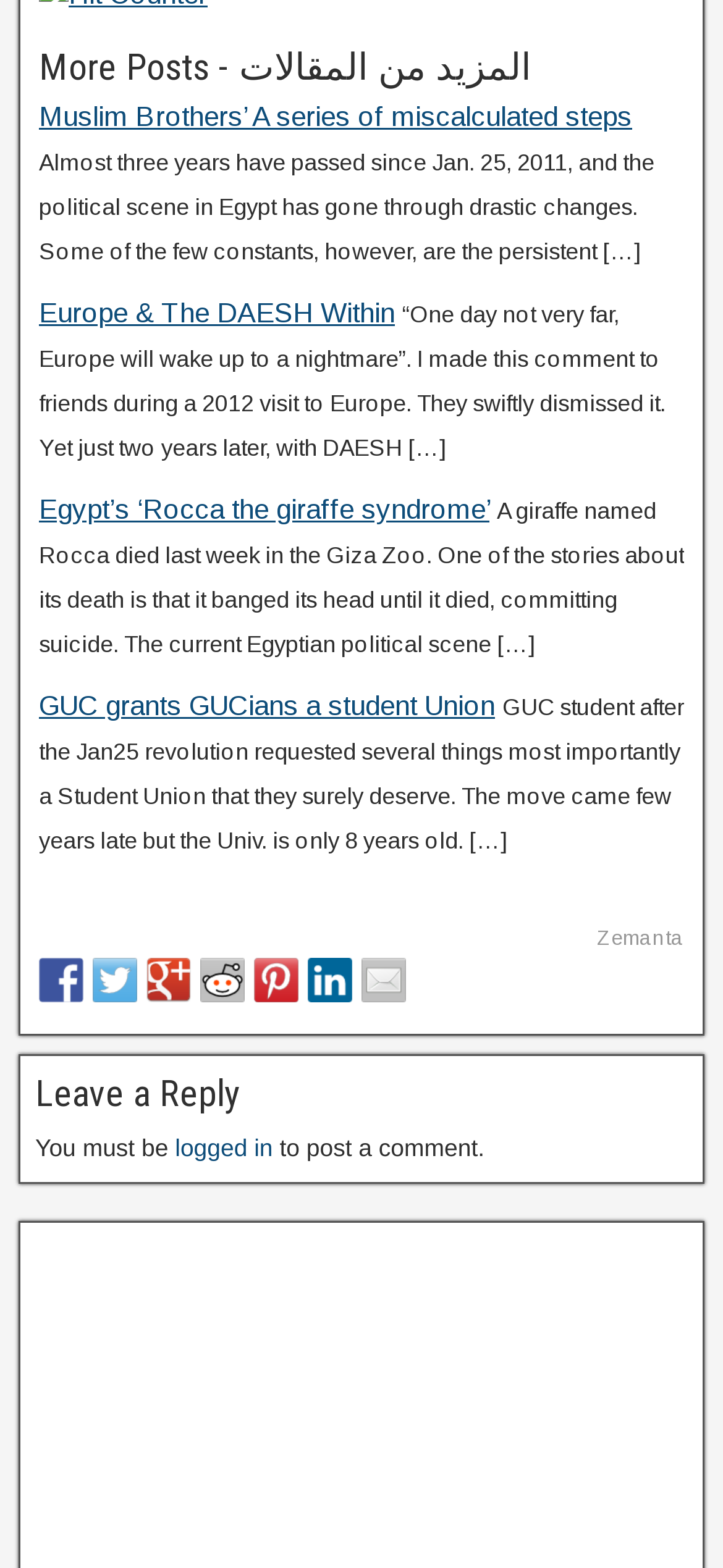Could you locate the bounding box coordinates for the section that should be clicked to accomplish this task: "Click on the link to read 'GUC grants GUCians a student Union'".

[0.054, 0.44, 0.685, 0.46]